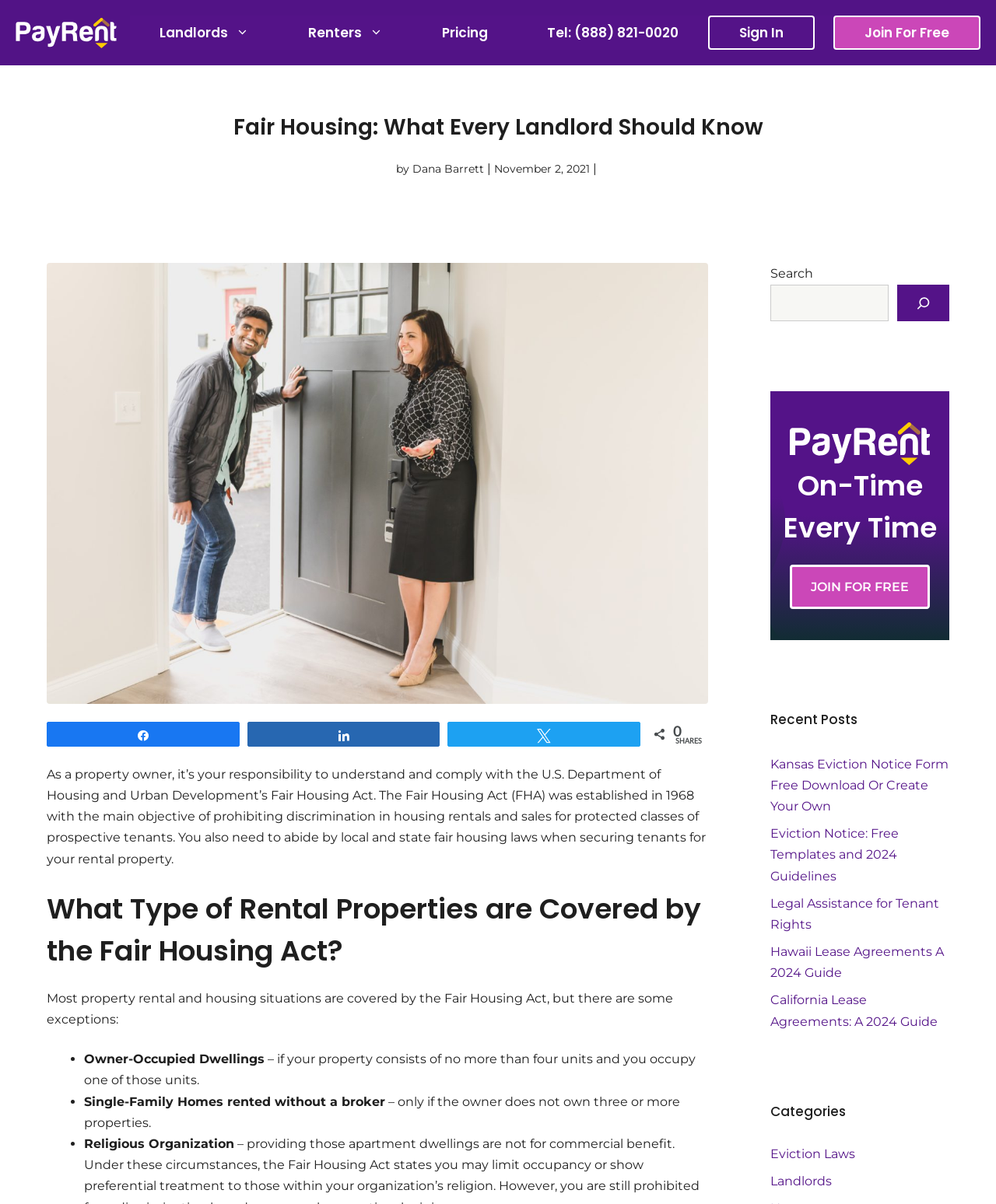What type of rental properties are exempt from the Fair Housing Act?
Could you please answer the question thoroughly and with as much detail as possible?

According to the webpage's content, especially the text 'Most property rental and housing situations are covered by the Fair Housing Act, but there are some exceptions:', it is mentioned that Owner-Occupied Dwellings and Single-Family Homes rented without a broker are exempt from the Fair Housing Act.